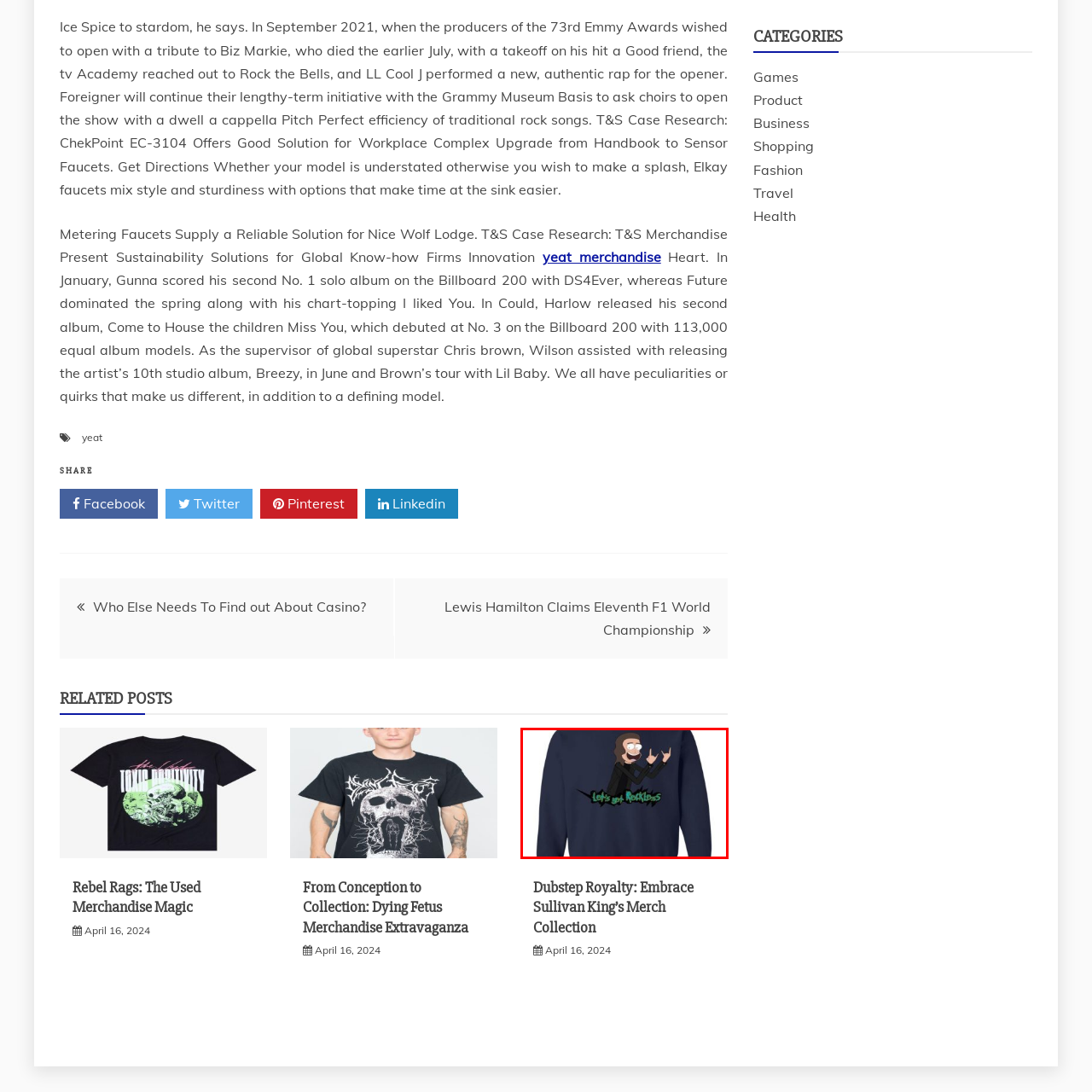What is the dominant color of the sweatshirt?
Analyze the image encased by the red bounding box and elaborate on your answer to the question.

The caption explicitly states that the sweatshirt is 'a dark navy sweatshirt', indicating that the primary color of the sweatshirt is dark navy.